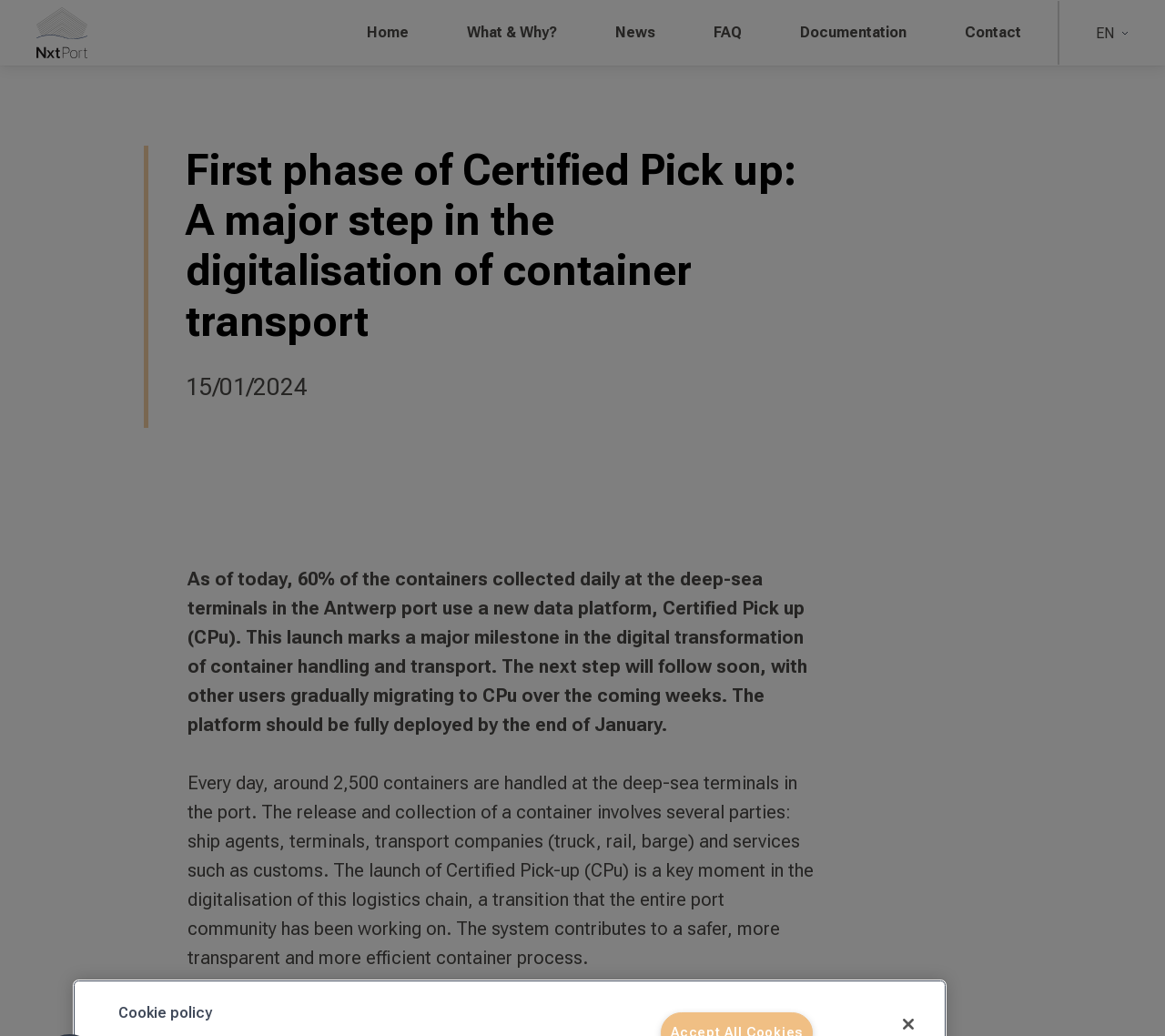Using the element description Contact, predict the bounding box coordinates for the UI element. Provide the coordinates in (top-left x, top-left y, bottom-right x, bottom-right y) format with values ranging from 0 to 1.

[0.812, 0.018, 0.892, 0.046]